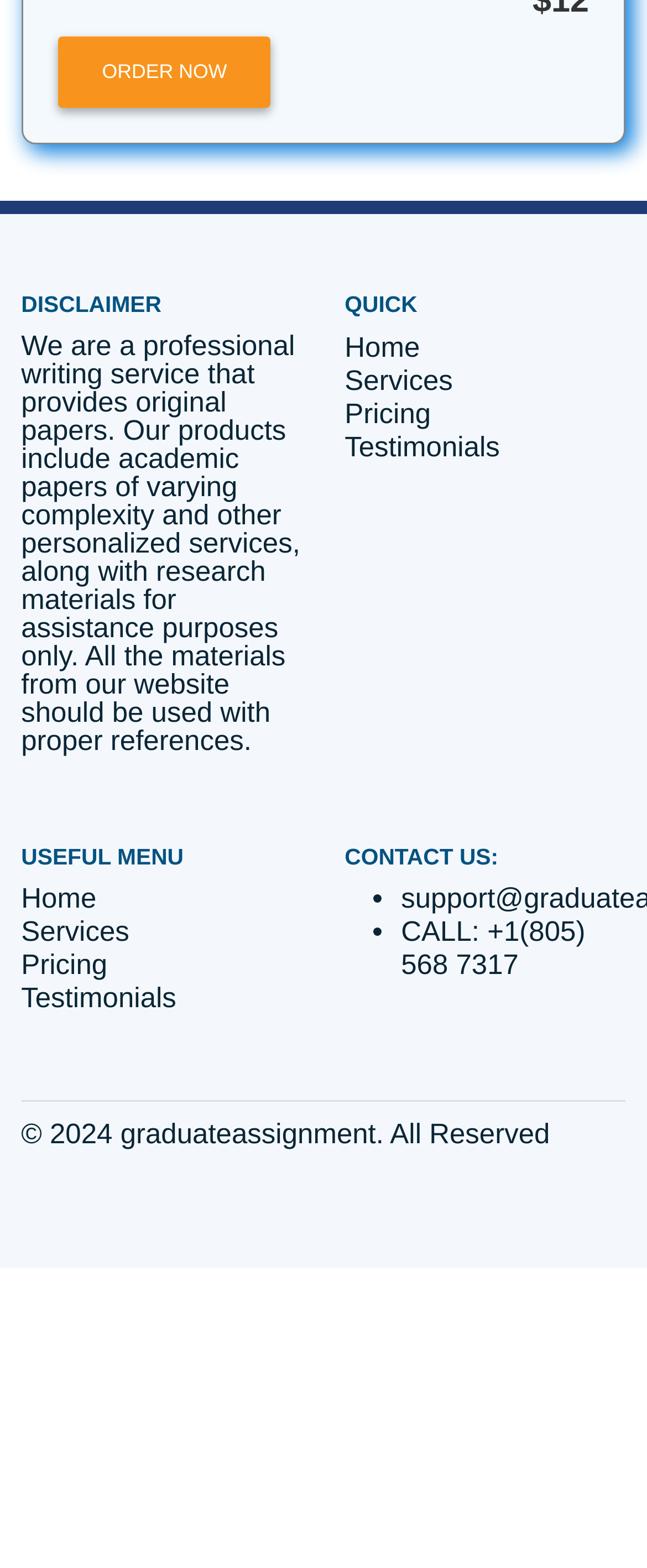What is the default number of pages?
Using the image as a reference, answer the question in detail.

The default number of pages is 1, which is indicated by the StaticText element with the text '1' next to the '-' button.